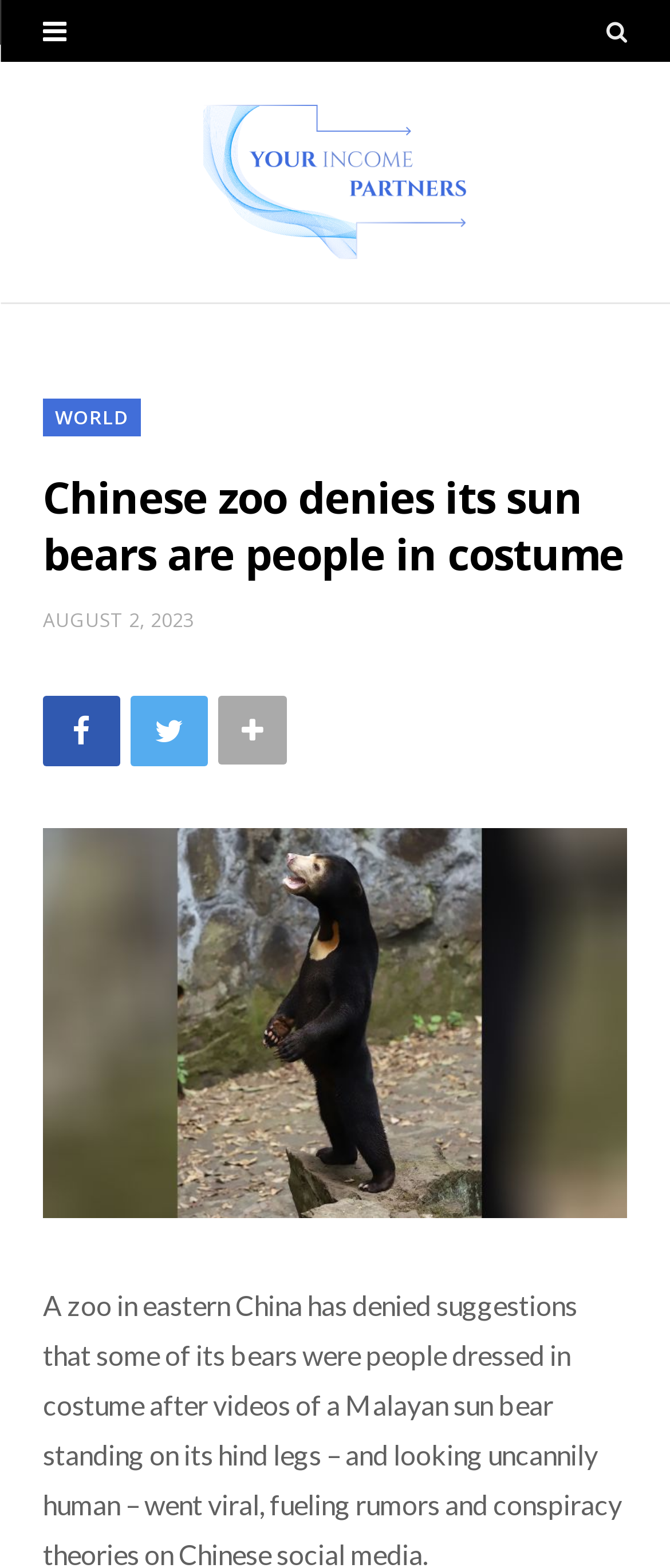Using the description: "title="Your Income Partners"", determine the UI element's bounding box coordinates. Ensure the coordinates are in the format of four float numbers between 0 and 1, i.e., [left, top, right, bottom].

[0.303, 0.067, 0.697, 0.165]